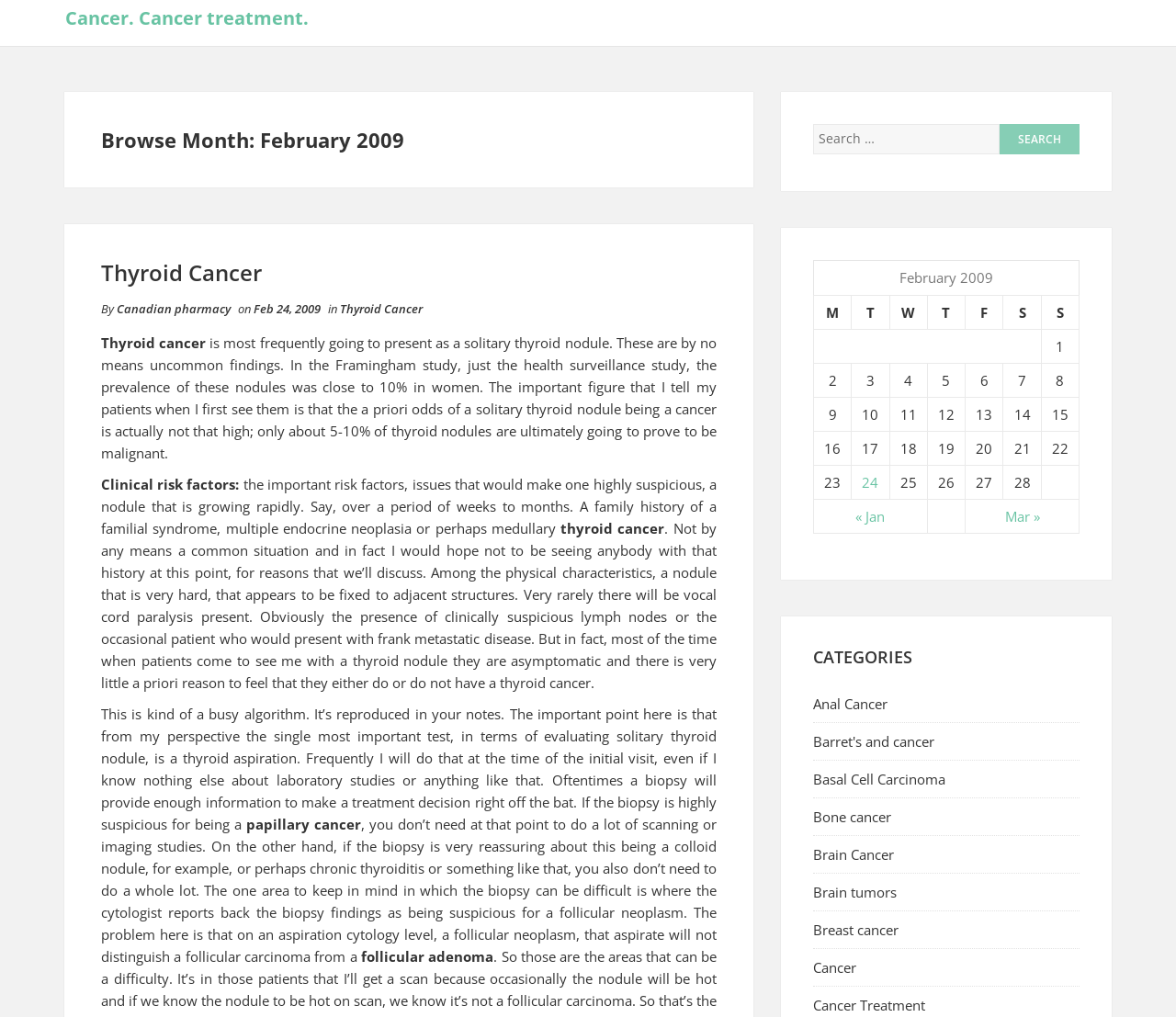Please predict the bounding box coordinates of the element's region where a click is necessary to complete the following instruction: "Search for a term". The coordinates should be represented by four float numbers between 0 and 1, i.e., [left, top, right, bottom].

[0.691, 0.122, 0.918, 0.156]